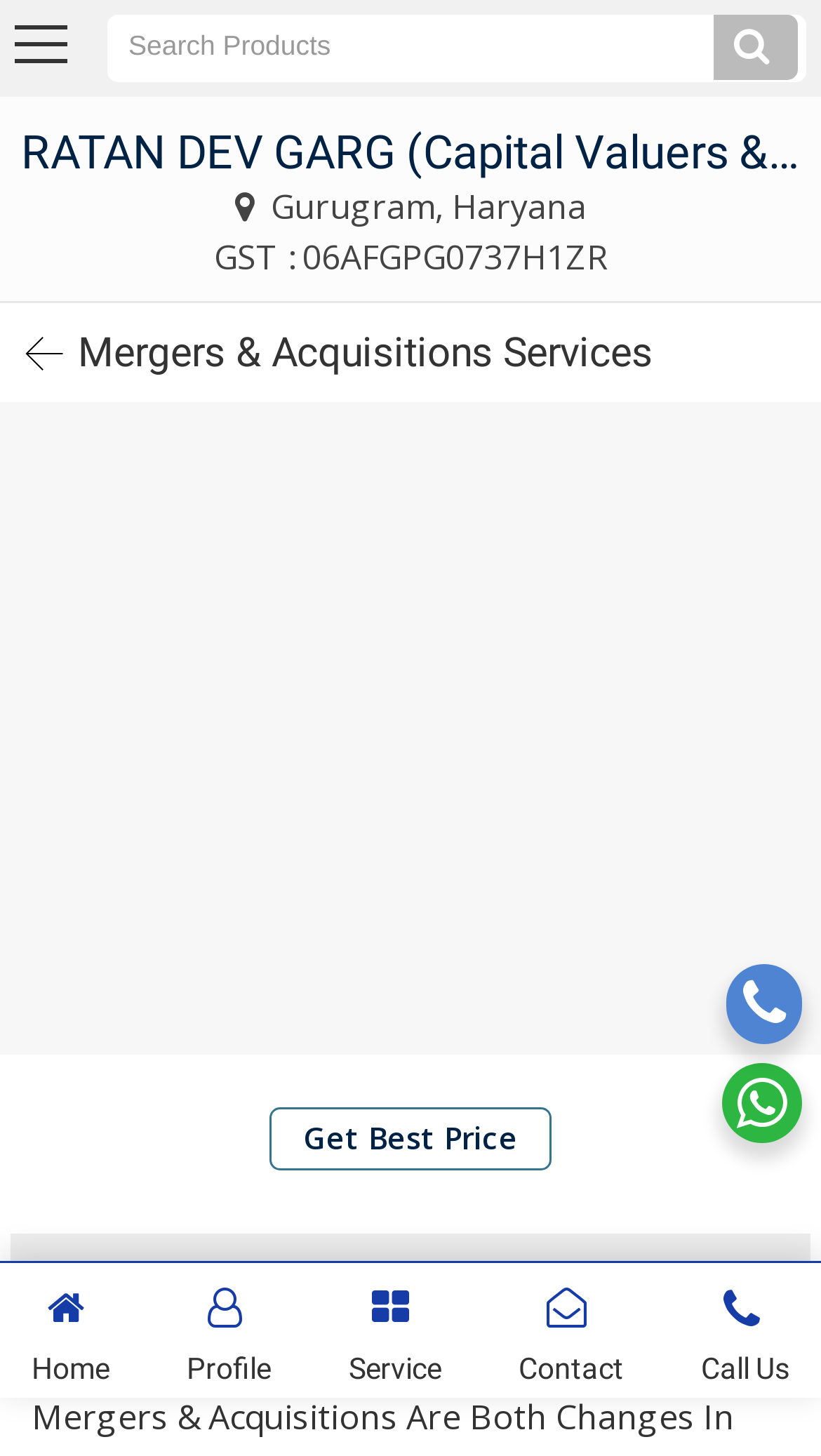Please determine the bounding box coordinates for the UI element described here. Use the format (top-left x, top-left y, bottom-right x, bottom-right y) with values bounded between 0 and 1: title="Call Us"

[0.885, 0.662, 0.977, 0.718]